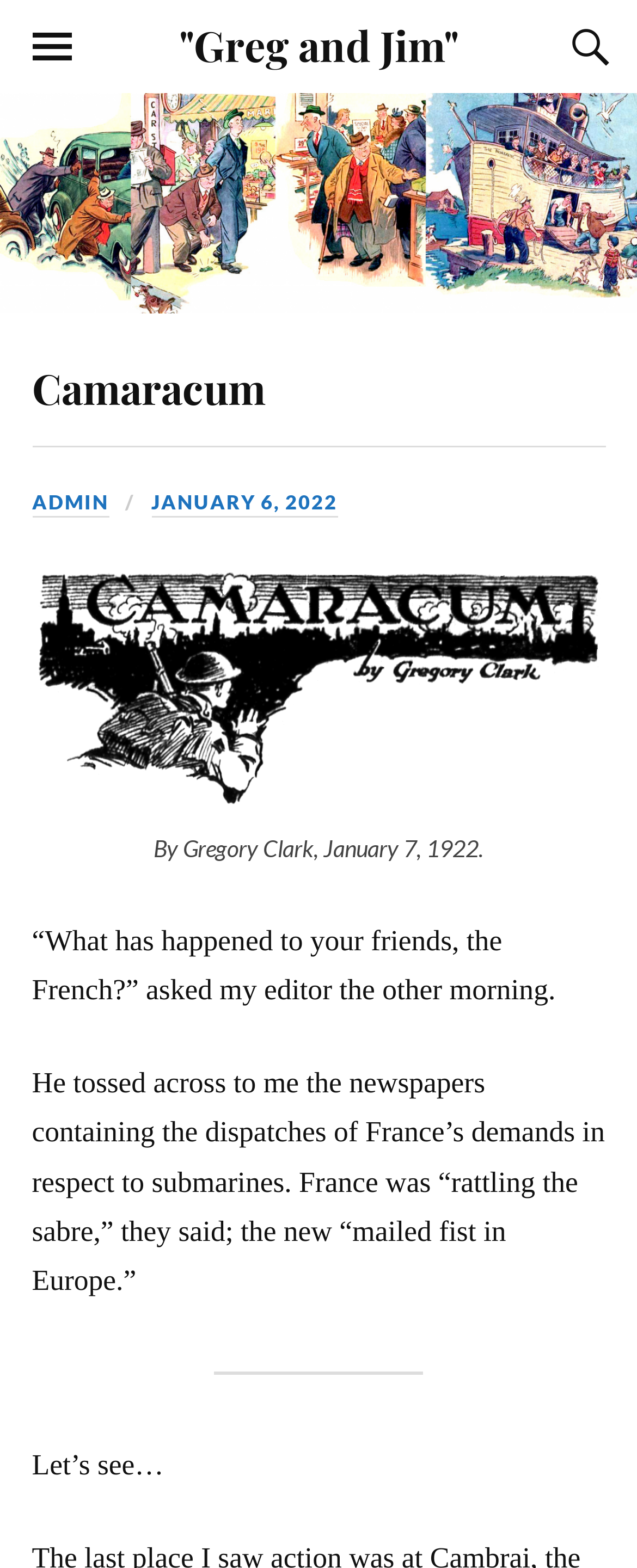Respond with a single word or phrase for the following question: 
How many links are in the figure element?

2